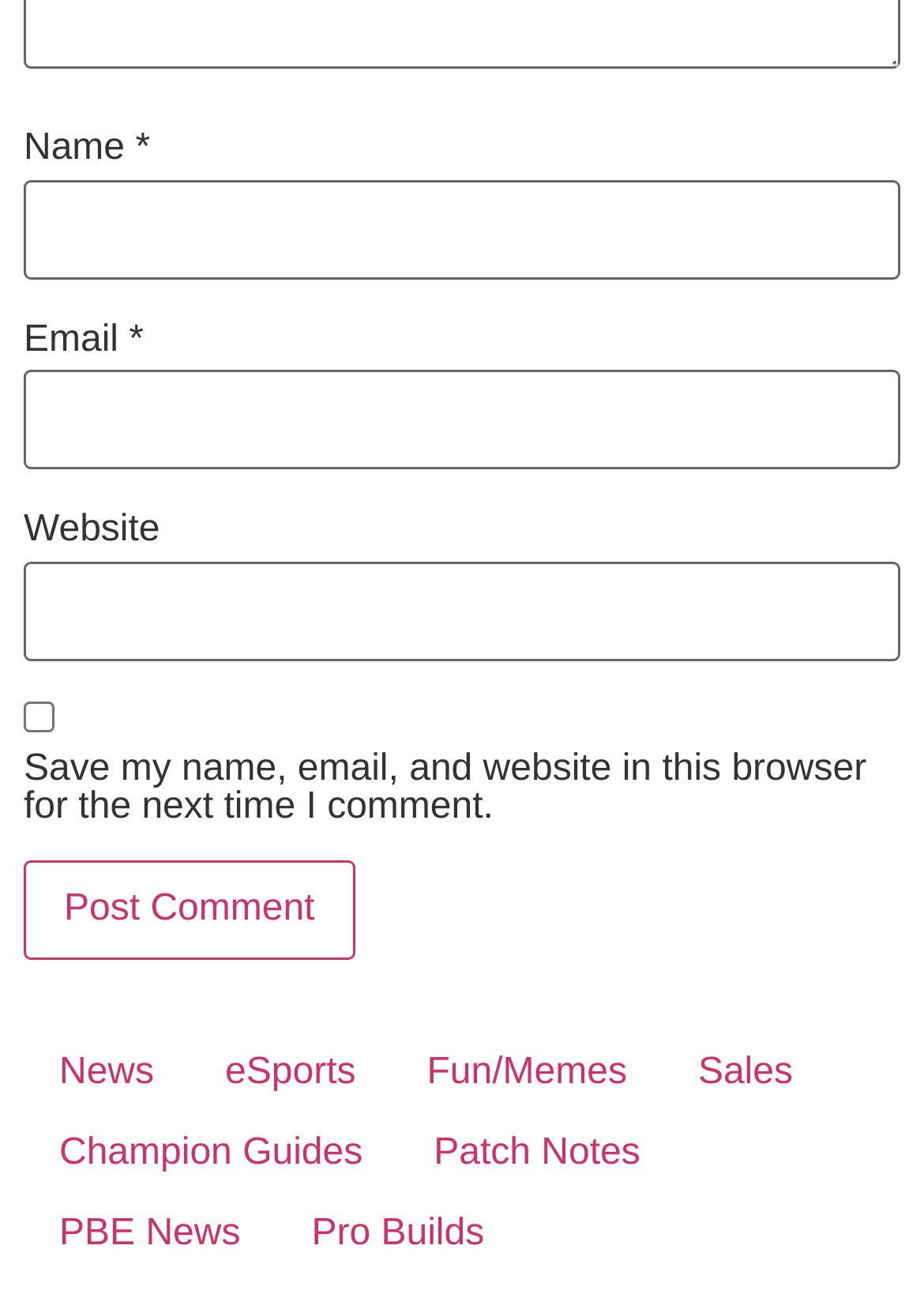Provide the bounding box coordinates of the area you need to click to execute the following instruction: "Visit the News page".

[0.026, 0.786, 0.205, 0.848]